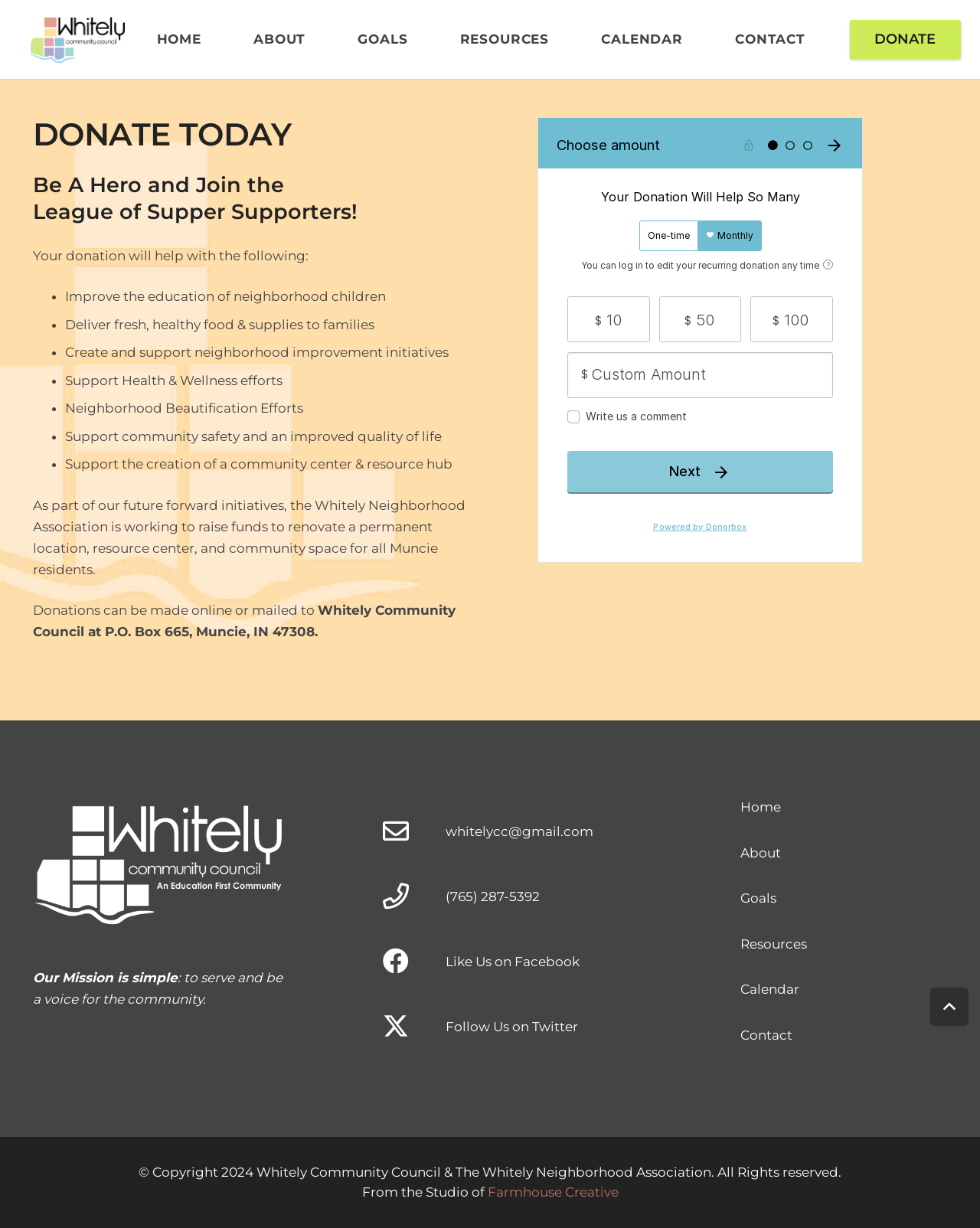What can be done with donations?
Please interpret the details in the image and answer the question thoroughly.

The webpage lists several initiatives that donations can support, including improving education, delivering fresh food and supplies, creating neighborhood improvement initiatives, and more, indicating that donations can be used to support a variety of community-focused projects.